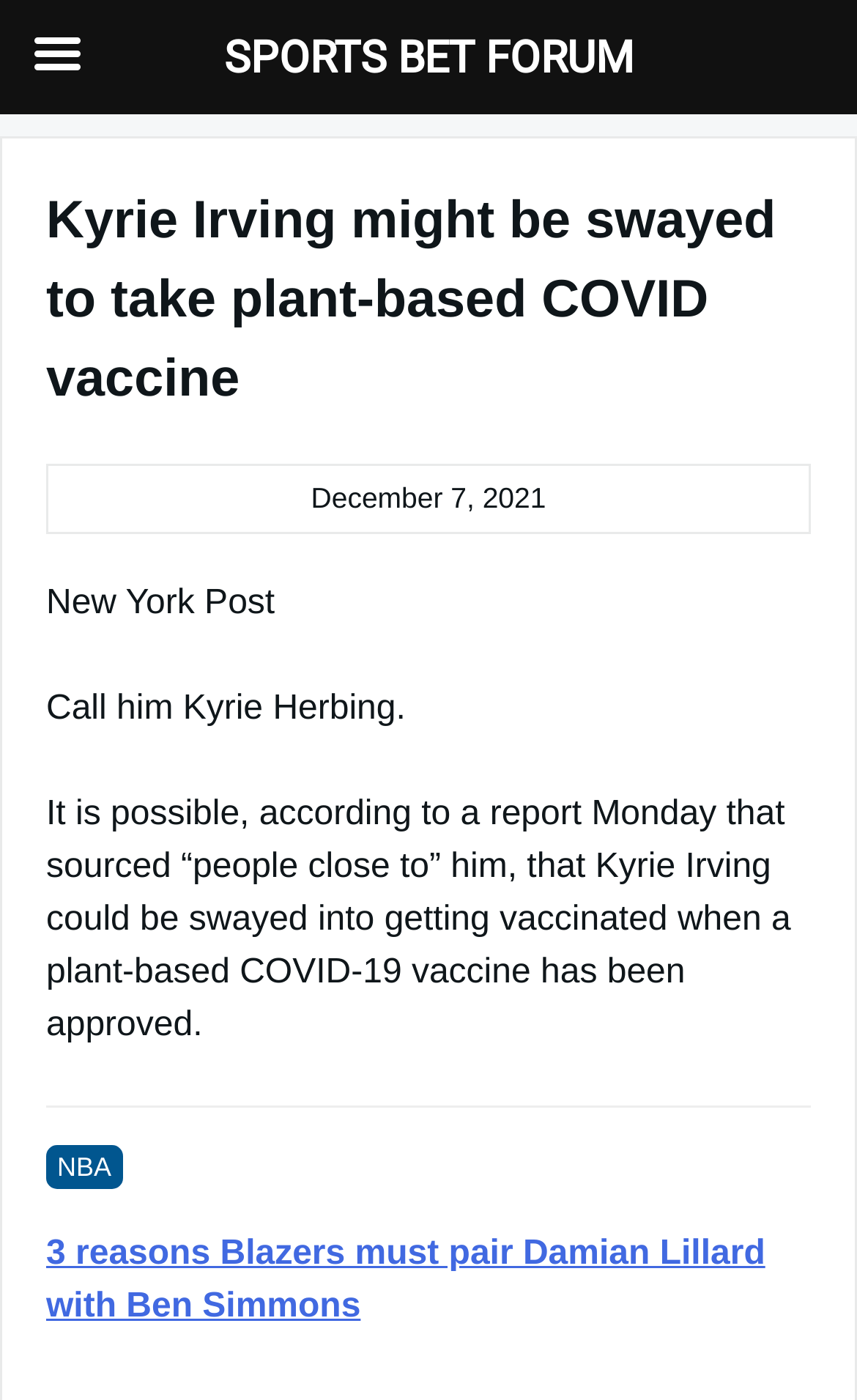Extract the bounding box coordinates for the described element: "SPORTS BET FORUM". The coordinates should be represented as four float numbers between 0 and 1: [left, top, right, bottom].

[0.262, 0.031, 0.738, 0.058]